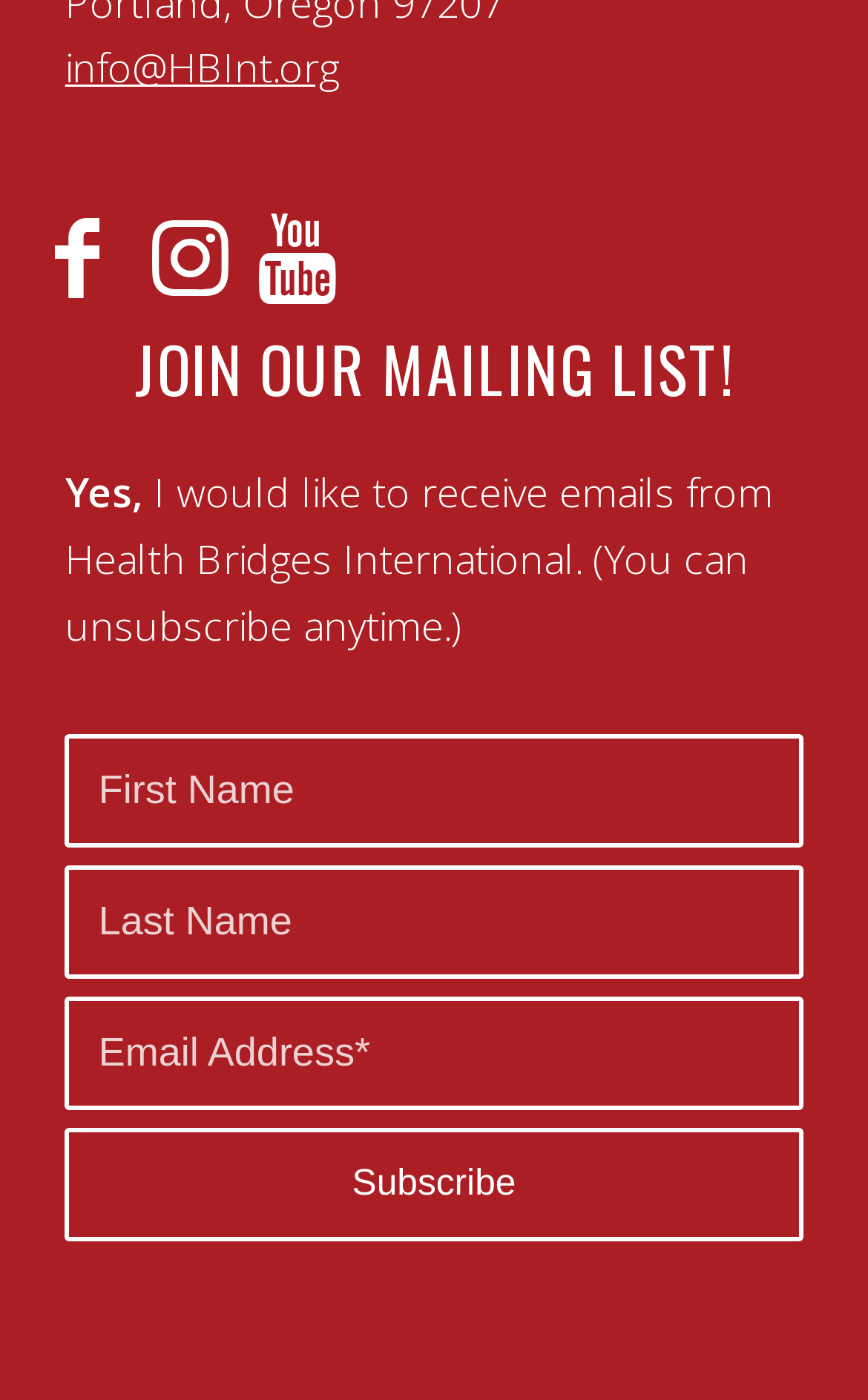Locate the bounding box coordinates of the area that needs to be clicked to fulfill the following instruction: "Visit Facebook page". The coordinates should be in the format of four float numbers between 0 and 1, namely [left, top, right, bottom].

[0.052, 0.161, 0.126, 0.225]